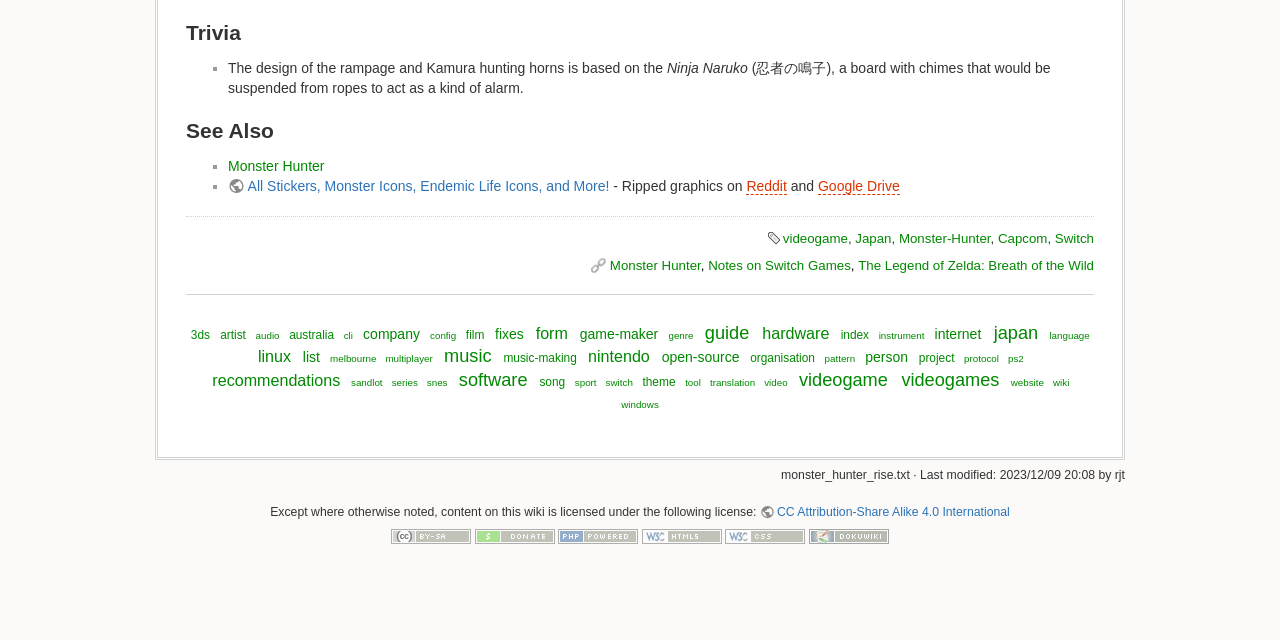Using the element description title="Powered by PHP", predict the bounding box coordinates for the UI element. Provide the coordinates in (top-left x, top-left y, bottom-right x, bottom-right y) format with values ranging from 0 to 1.

[0.436, 0.826, 0.499, 0.847]